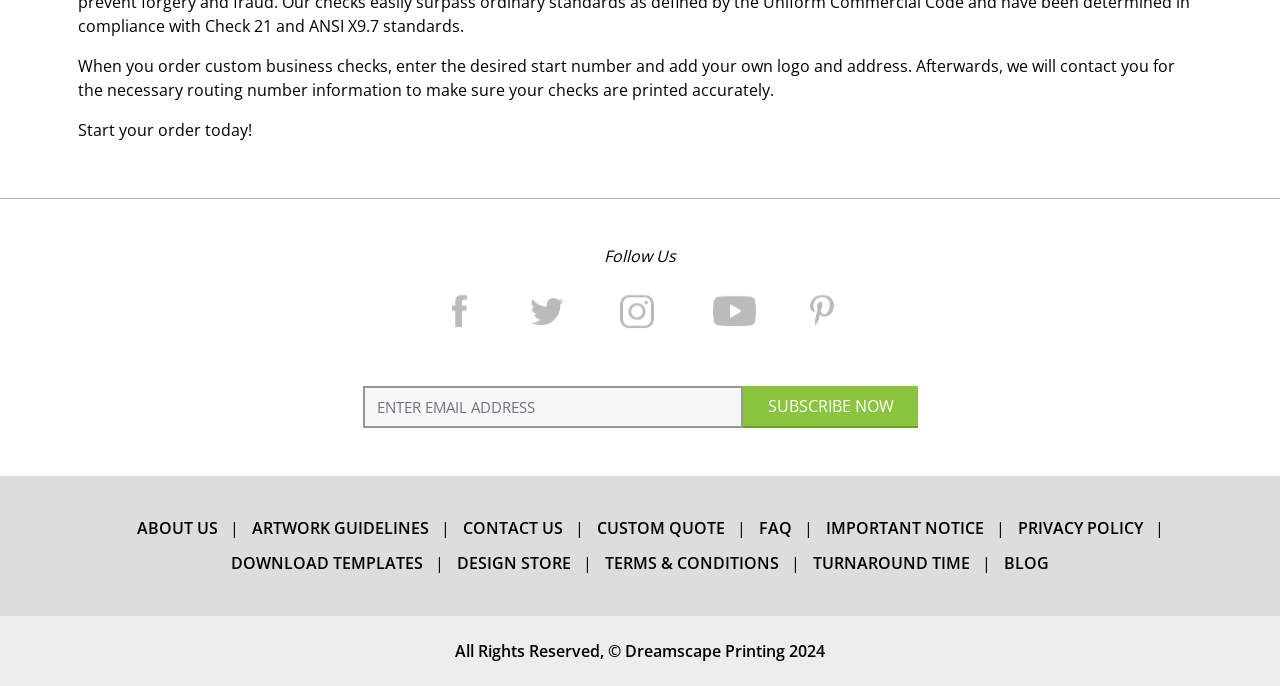Please determine the bounding box coordinates for the element with the description: "about us".

[0.107, 0.754, 0.17, 0.786]